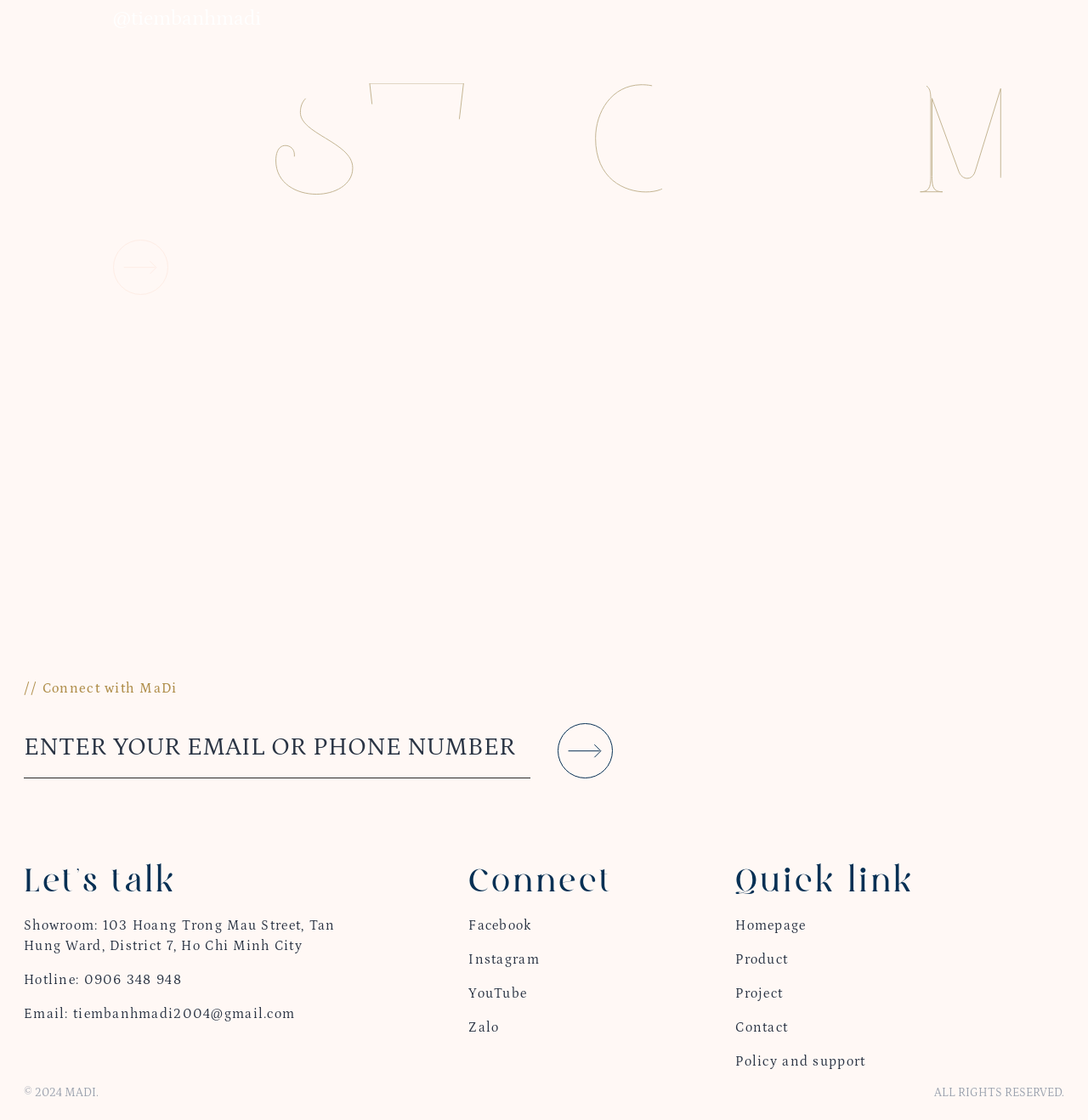By analyzing the image, answer the following question with a detailed response: What is the copyright year?

The static text '© 2024 MADI.' is located at the bottom of the webpage, indicating that the copyright year is 2024.